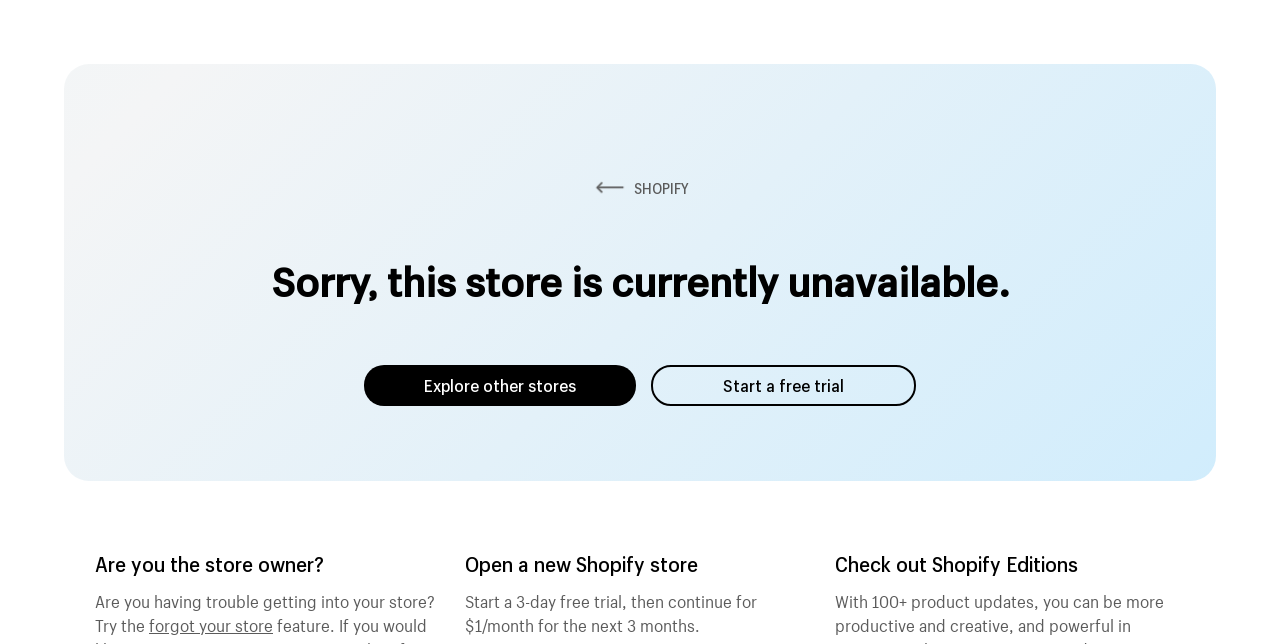Determine which piece of text is the heading of the webpage and provide it.

Sorry, this store is currently unavailable.